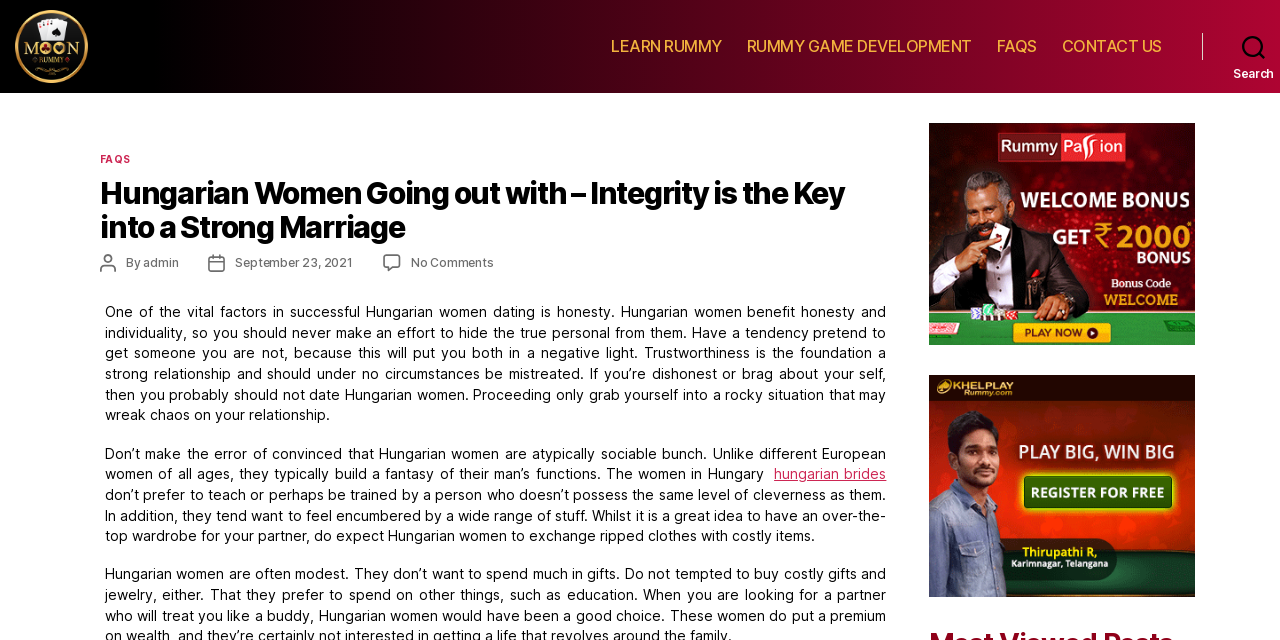Use a single word or phrase to answer the question: What is the key to a strong marriage in Hungarian women dating?

Honesty